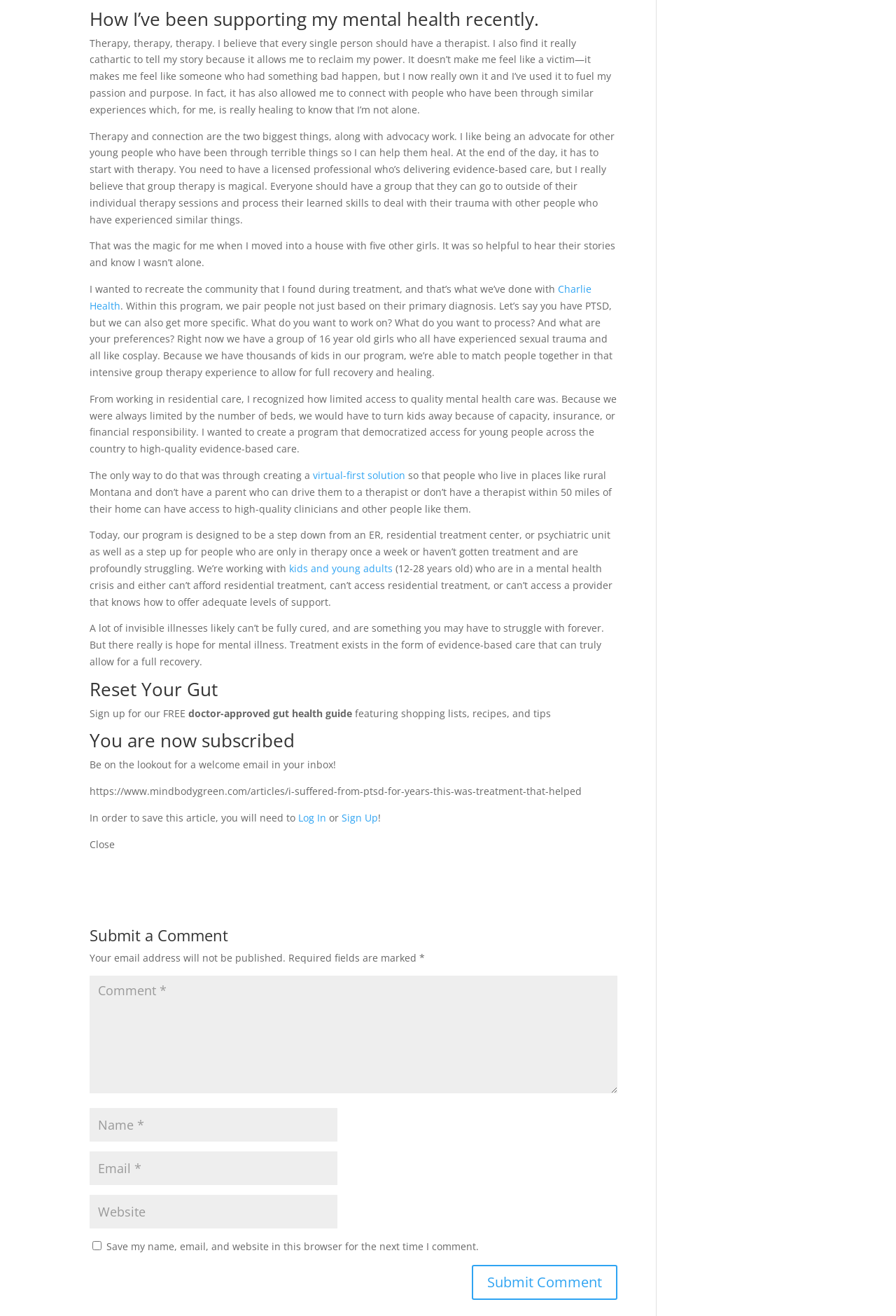What is the age range of the people served by the program?
Ensure your answer is thorough and detailed.

According to the article, the program serves kids and young adults who are in a mental health crisis, specifically those between the ages of 12 and 28.